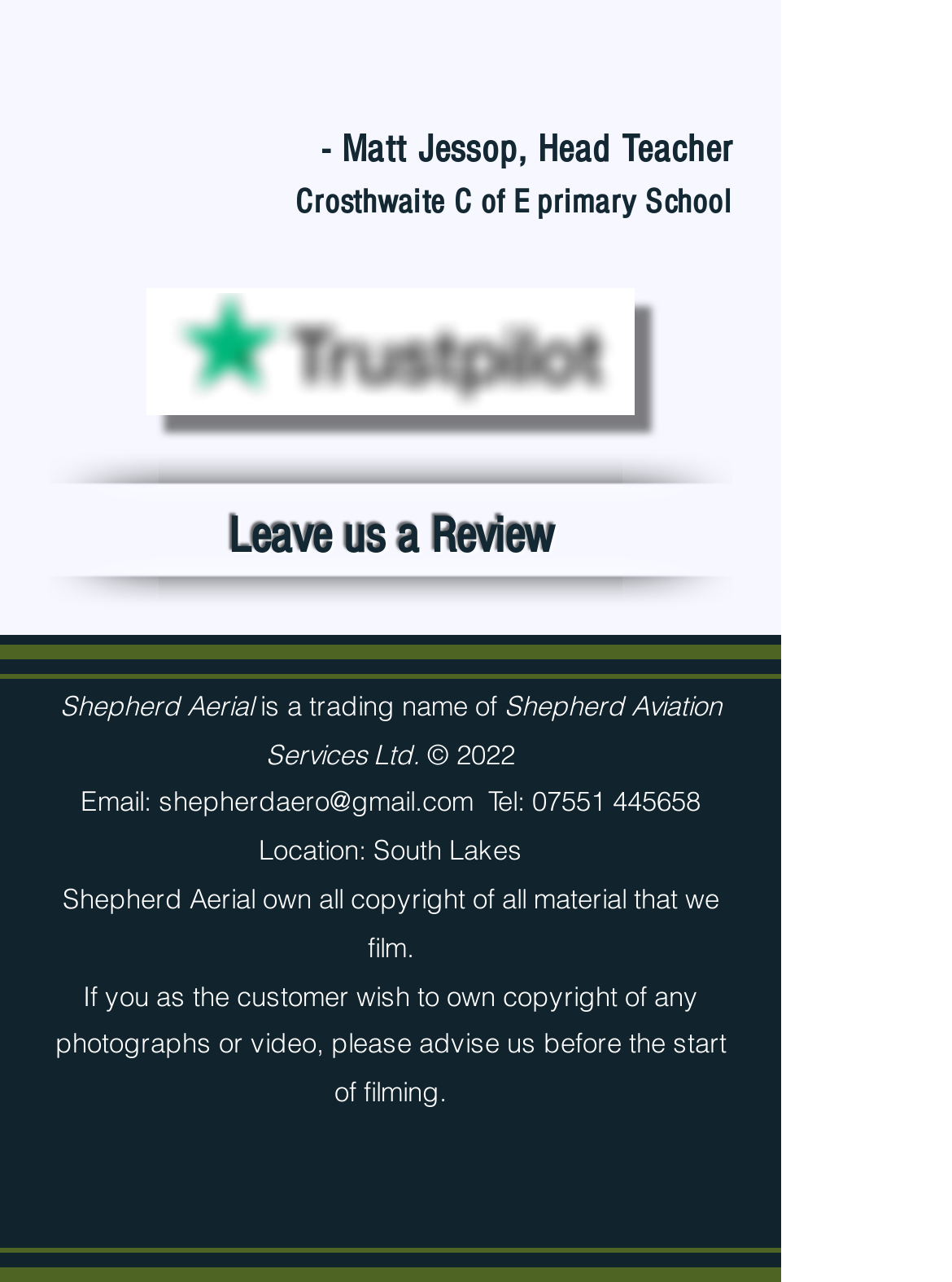Determine the bounding box coordinates of the UI element described by: "aria-label="YouTube"".

[0.285, 0.884, 0.374, 0.95]